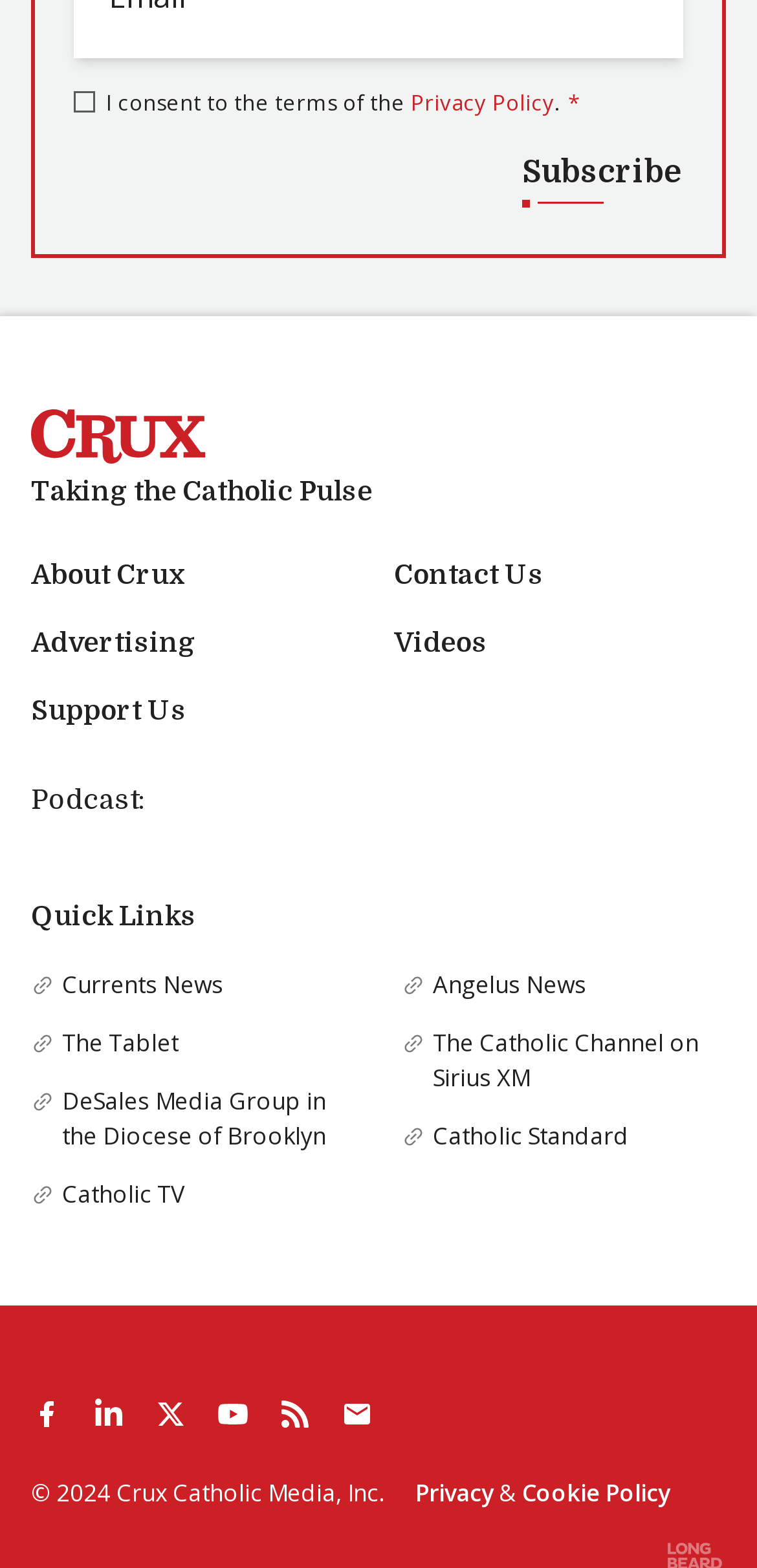What is the name of the news organization linked?
Please answer the question with a detailed and comprehensive explanation.

I found the name of the news organization by looking at the 'Quick Links' section, where it says 'Currents News'.